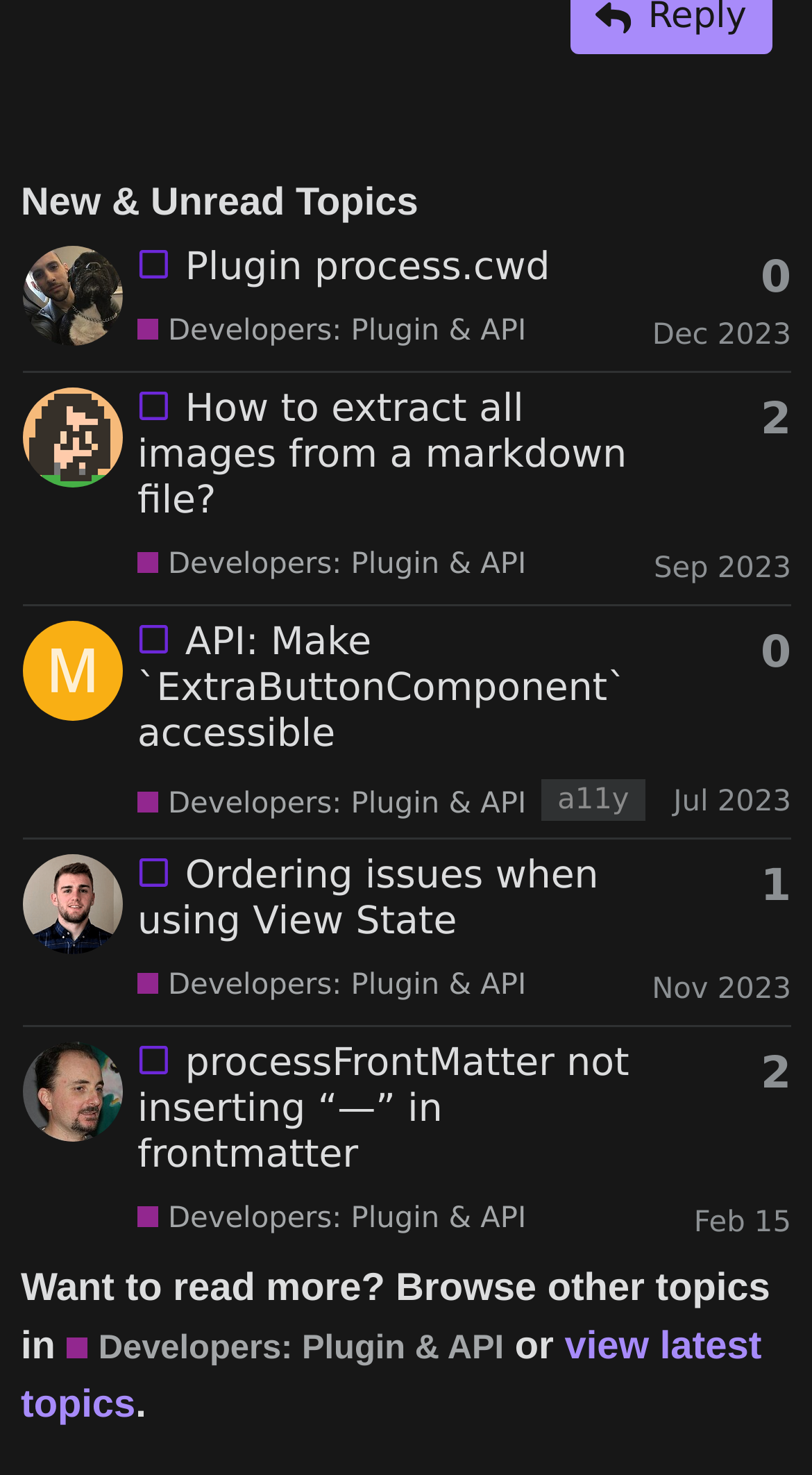Determine the bounding box coordinates in the format (top-left x, top-left y, bottom-right x, bottom-right y). Ensure all values are floating point numbers between 0 and 1. Identify the bounding box of the UI element described by: Spark OTT Upcoming Telugu Movies

None